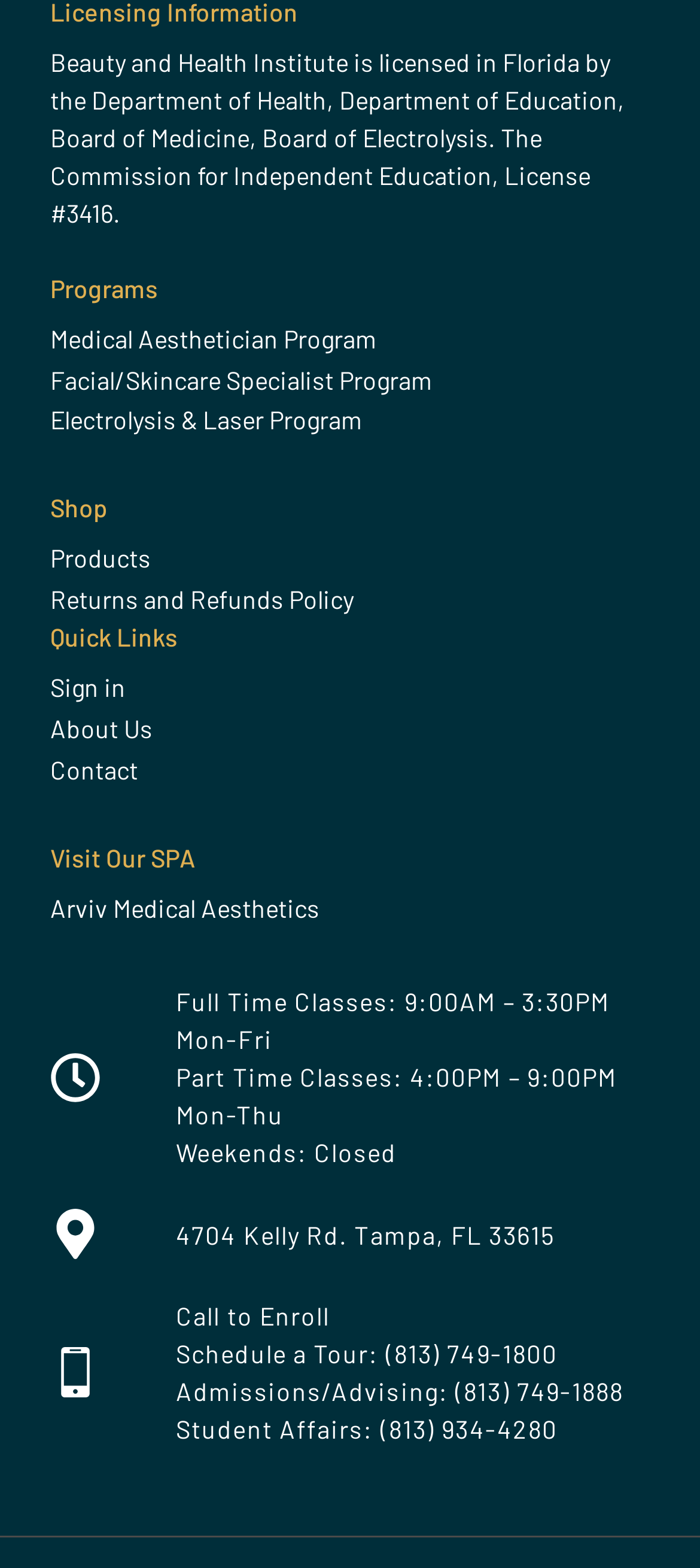Determine the bounding box coordinates of the region to click in order to accomplish the following instruction: "Call (813) 749-1800". Provide the coordinates as four float numbers between 0 and 1, specifically [left, top, right, bottom].

[0.551, 0.853, 0.797, 0.873]